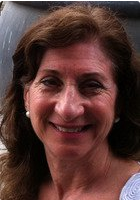Give a thorough description of the image, including any visible elements and their relationships.

This image features Sherry, a dedicated tutor from Chestnut Hill College, who is highlighted in a friendly and approachable manner. Her warm smile reflects her nurturing personality and enthusiasm for teaching. With twelve years of experience, Sherry specializes in helping students from ages 9 to 12, fostering a love for learning in subjects like reading and math. She emphasizes the importance of organizational strategies and study skills for academic success, aiming to develop happy and confident learners. The background subtly hints at a professional yet welcoming environment, aligning with her goal of connecting with students effectively.